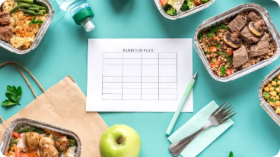Describe all the elements visible in the image meticulously.

The image presents a vibrant, organized meal prep scene, featuring a turquoise backdrop that enhances the freshness of the displayed items. Central to the composition is a blank meal planning sheet, inviting users to map out their nutritional goals. Surrounding this are several neatly arranged containers filled with colorful, nutritious meals, showcasing a variety of ingredients including grains, vegetables, and proteins, all positioned to suggest a balanced diet. A green apple adds a touch of fruitiness, symbolizing healthy snacking options. Additionally, a green water bottle and a fork, positioned thoughtfully, emphasize the importance of hydration and proper eating utensils in meal preparation. This image embodies the essence of structured and healthy eating, perfectly aligning with the principles of the BBBE Diet.